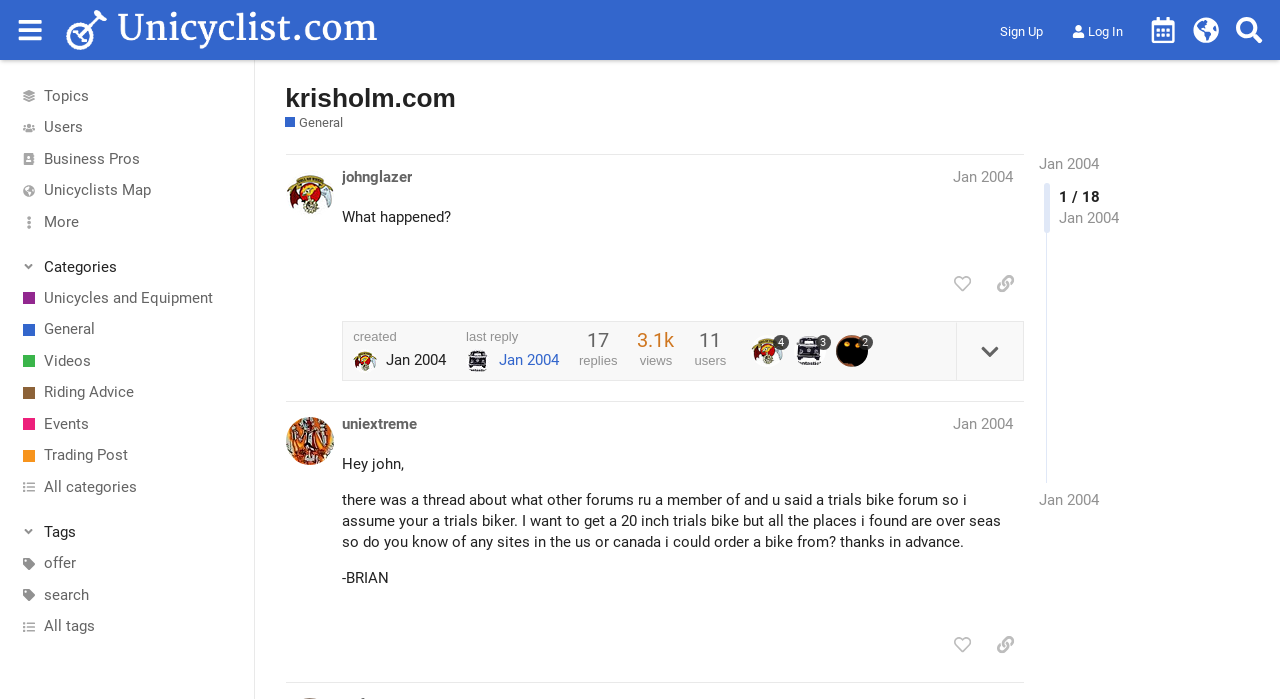Highlight the bounding box coordinates of the element that should be clicked to carry out the following instruction: "Like the post". The coordinates must be given as four float numbers ranging from 0 to 1, i.e., [left, top, right, bottom].

[0.737, 0.382, 0.766, 0.431]